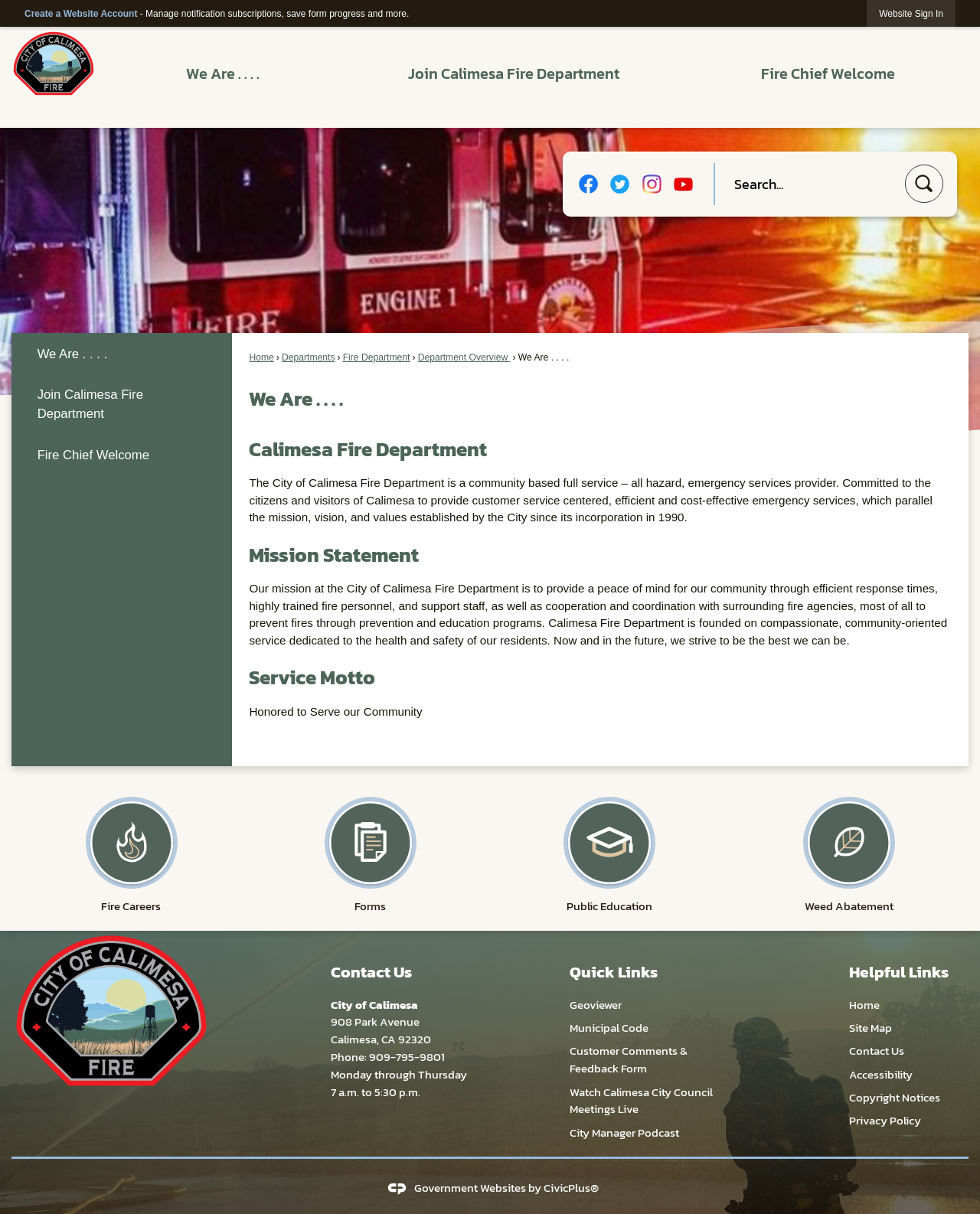Please find the bounding box coordinates of the element's region to be clicked to carry out this instruction: "Click on the 'Create a Website Account' button".

[0.025, 0.007, 0.14, 0.016]